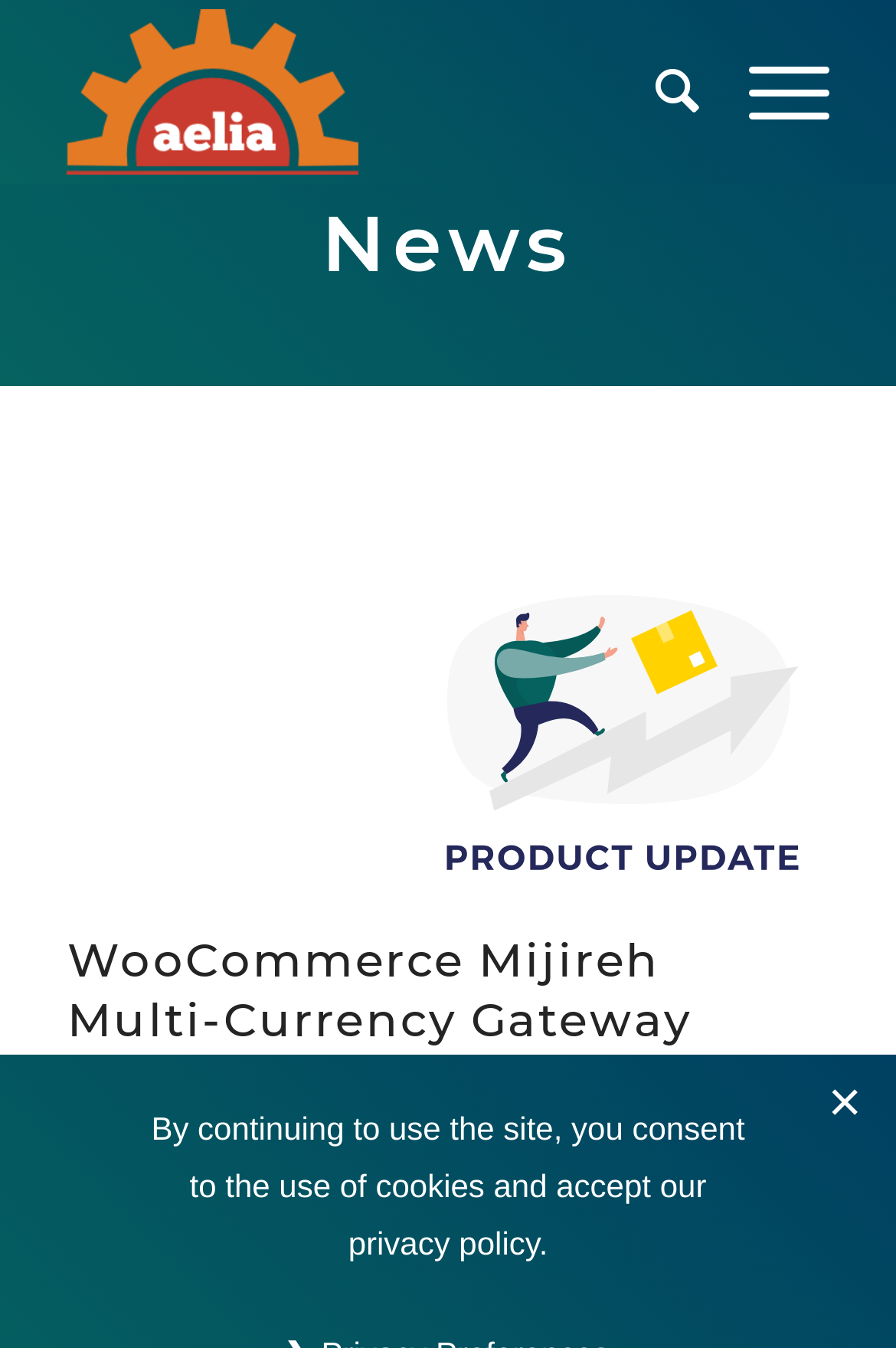Offer a meticulous caption that includes all visible features of the webpage.

The webpage is about the Mijireh Multi-Currency plugin for WooCommerce, specifically version 1.2.2.140217. At the top, there is a layout table with an Aelia logo on the left and a search menu item on the right. Next to the search menu item is a menu item labeled "Menu". 

Below the layout table, there is a link to the "Blog - Latest News" section. On the left side of the page, there is a header section with a heading that displays the plugin's name and version. Below the heading, there is a timestamp indicating the date "17/02/2015". 

To the right of the timestamp, there are links to "Announcements" and "News" categories. Further down, there is a link to the "WooCommerce" category. 

At the bottom of the page, there is a notice about the use of cookies on the site, with a link to the "our privacy policy" page.